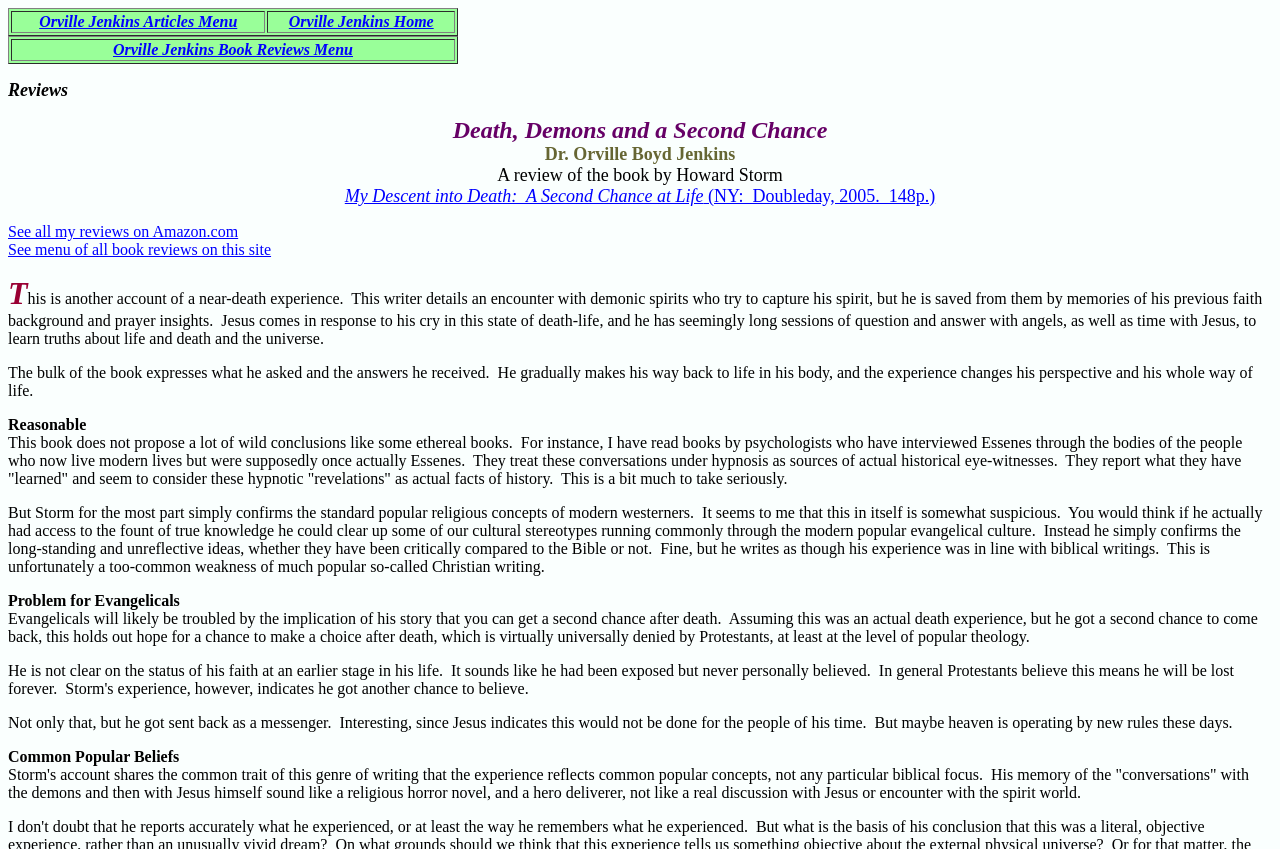What is the title of the book being reviewed?
Please elaborate on the answer to the question with detailed information.

I found the title of the book by looking at the link element with the text 'My Descent into Death: A Second Chance at Life (NY: Doubleday, 2005. 148p.)' which is likely to be the title of the book being reviewed.